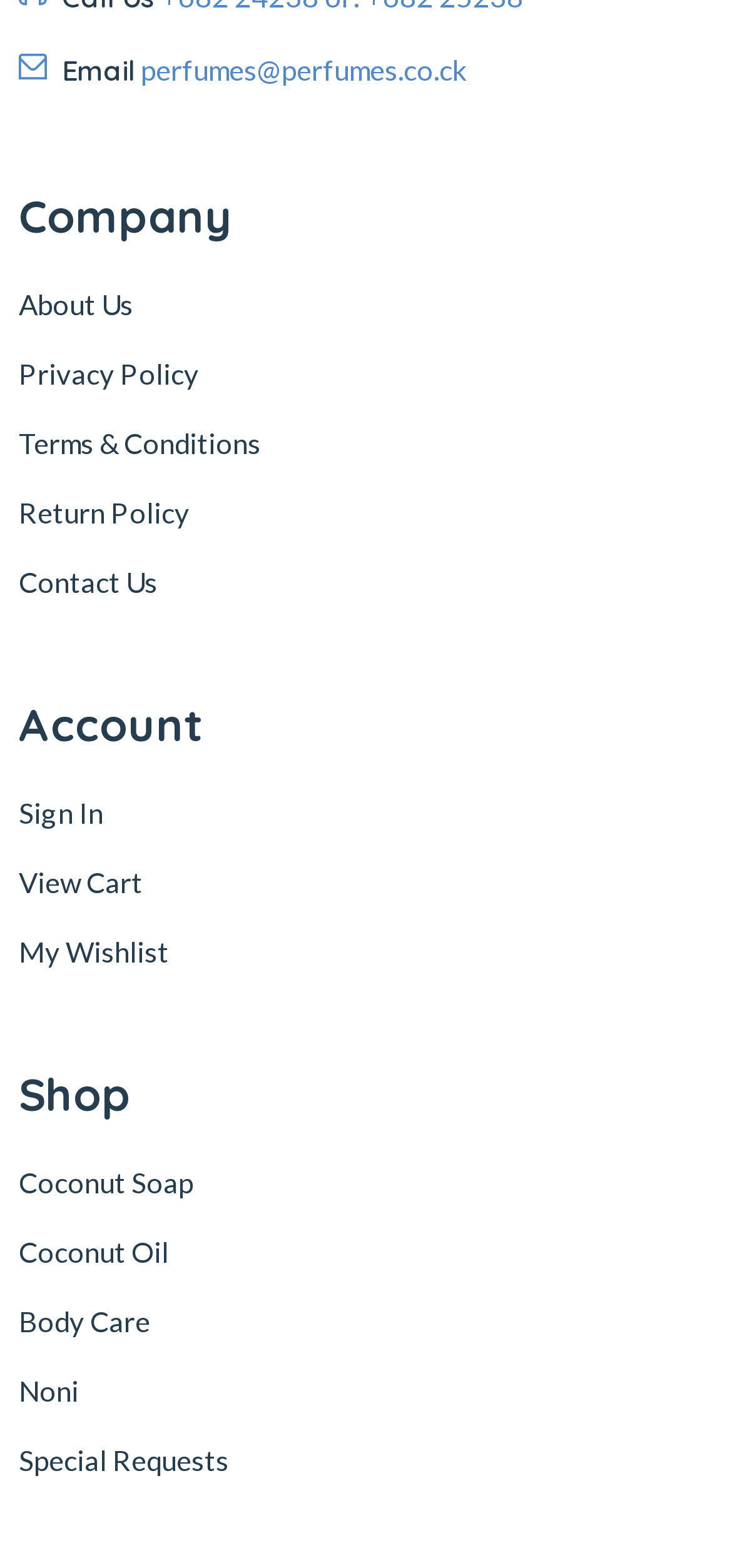Please identify the bounding box coordinates of the area that needs to be clicked to follow this instruction: "Sign in to the account".

[0.026, 0.504, 0.974, 0.532]